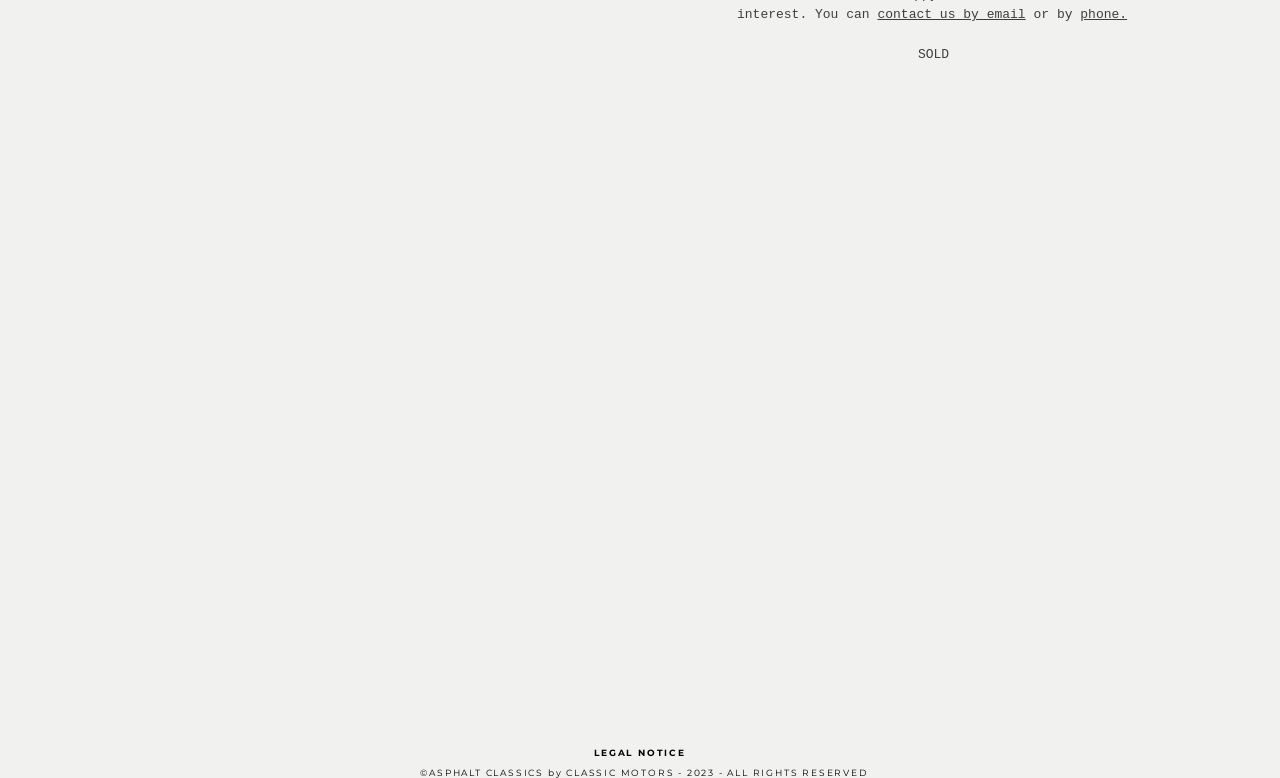Locate the bounding box of the user interface element based on this description: "LEGAL NOTICE".

[0.464, 0.961, 0.536, 0.976]